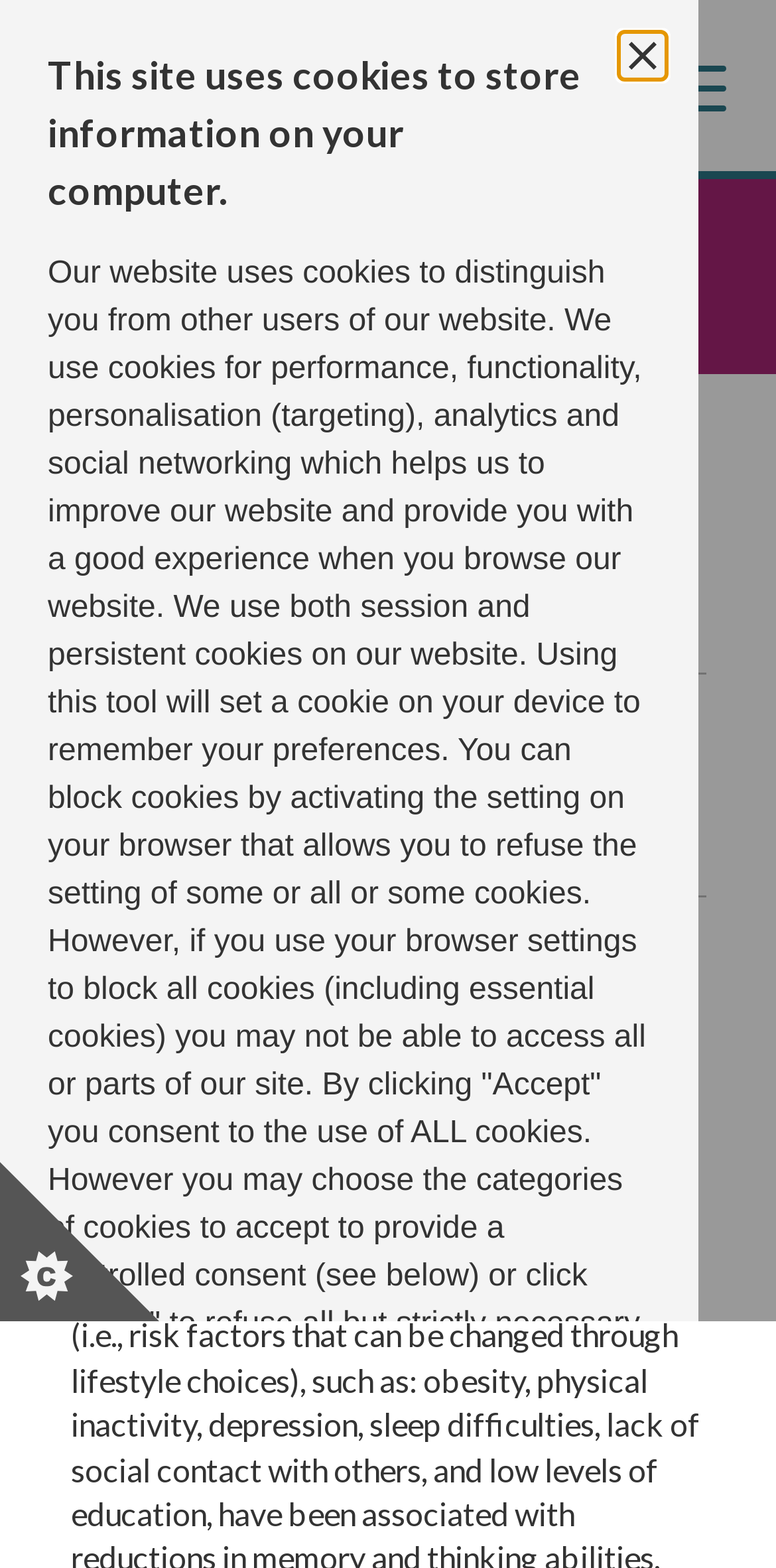Please provide a comprehensive answer to the question based on the screenshot: What is the approval date of the research?

I found the answer by looking at the section that provides details about the approved research. Specifically, I looked for the label 'Approval date:' and found the corresponding text 'January 11' and '2021' next to it, with a superscript 'th' indicating the day of the month.